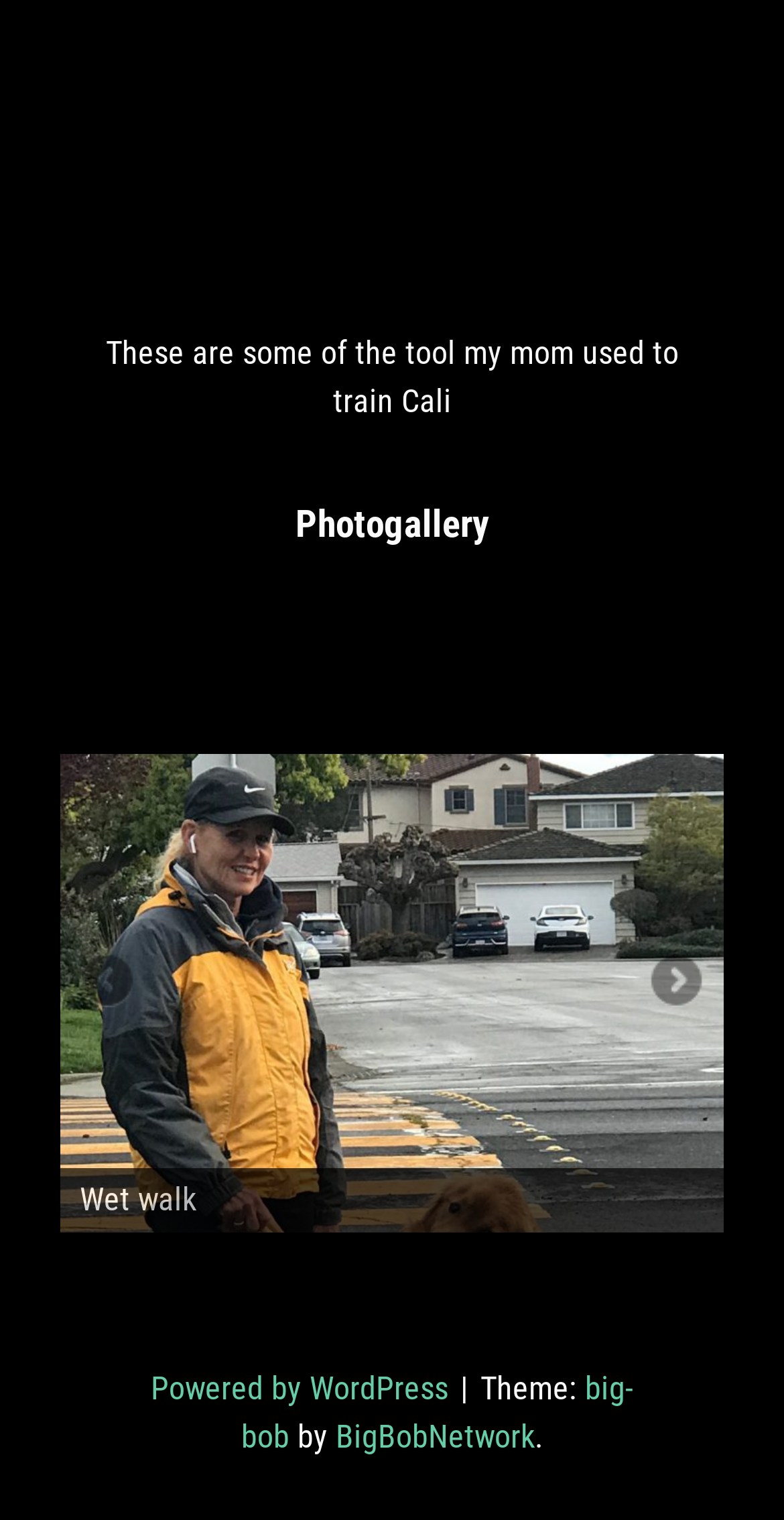What is the theme of the website?
Please interpret the details in the image and answer the question thoroughly.

The theme of the website can be found in the link element with the text 'big-bob' at the bottom of the webpage, which is part of the theme information.